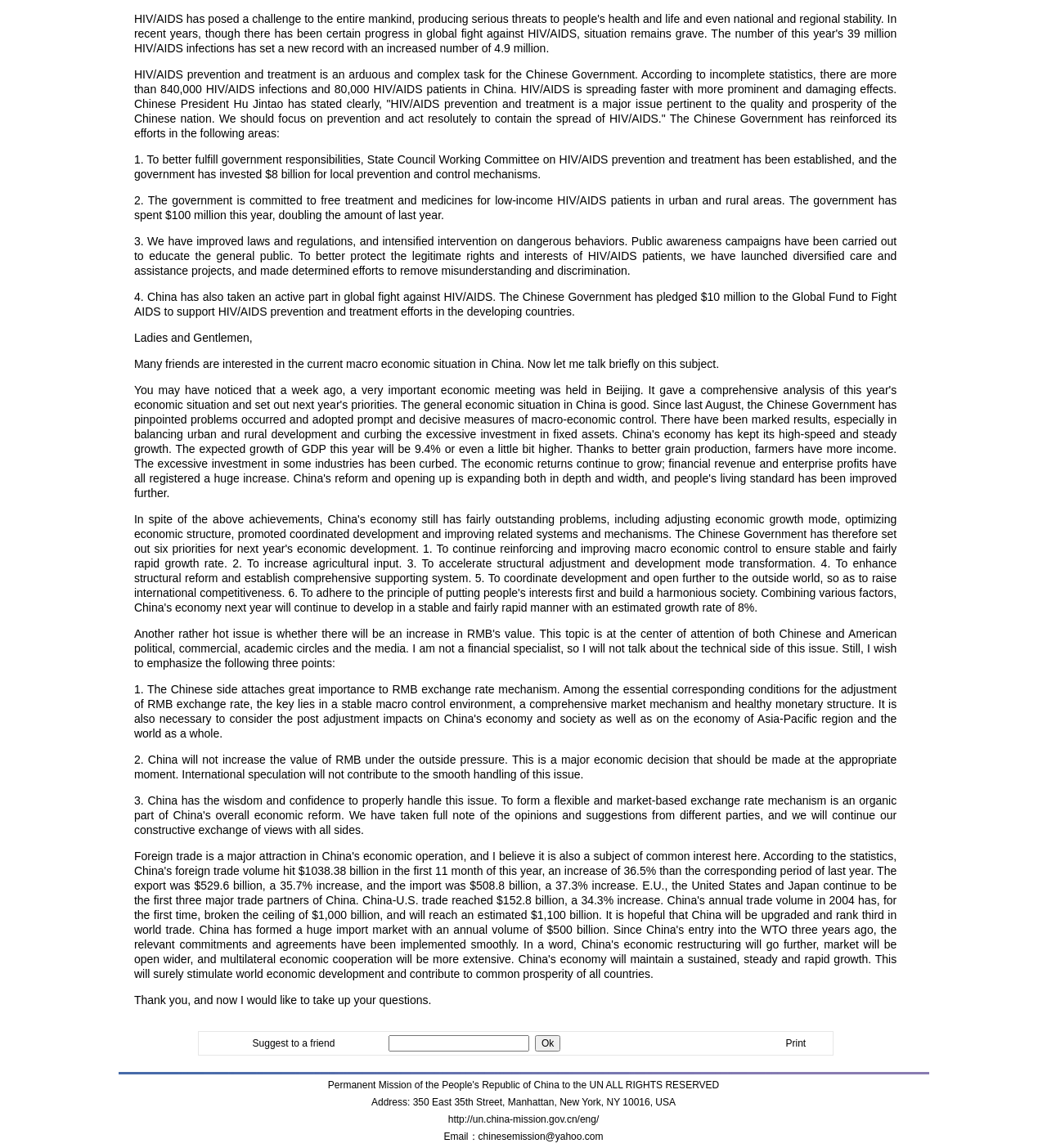What is the text of the button in the first LayoutTableCell?
Please provide a detailed answer to the question.

I looked at the button element inside the first LayoutTableCell, and found that its text is 'Ok'.